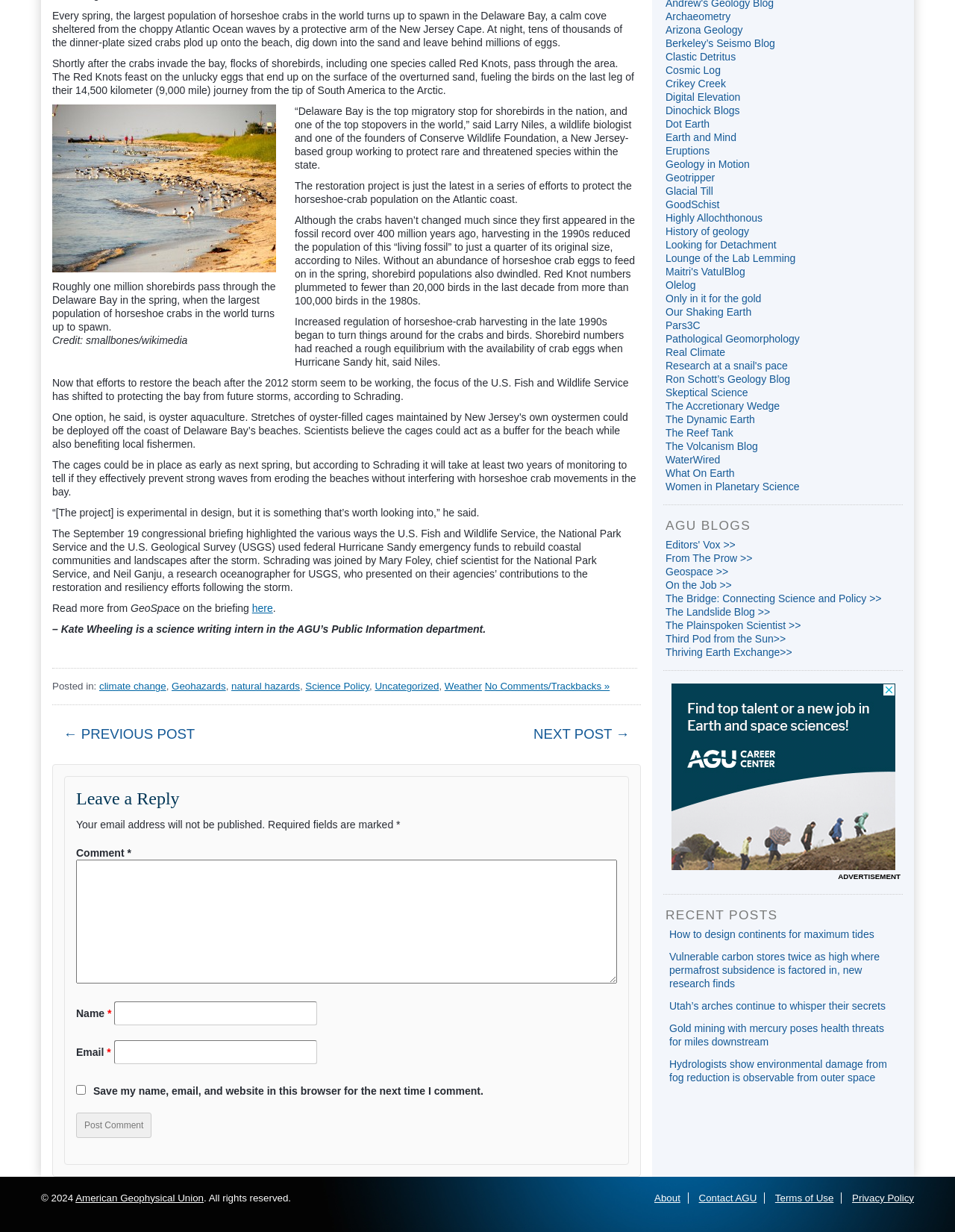Locate the bounding box coordinates of the clickable region to complete the following instruction: "Visit the blog Archaeometry."

[0.697, 0.009, 0.765, 0.018]